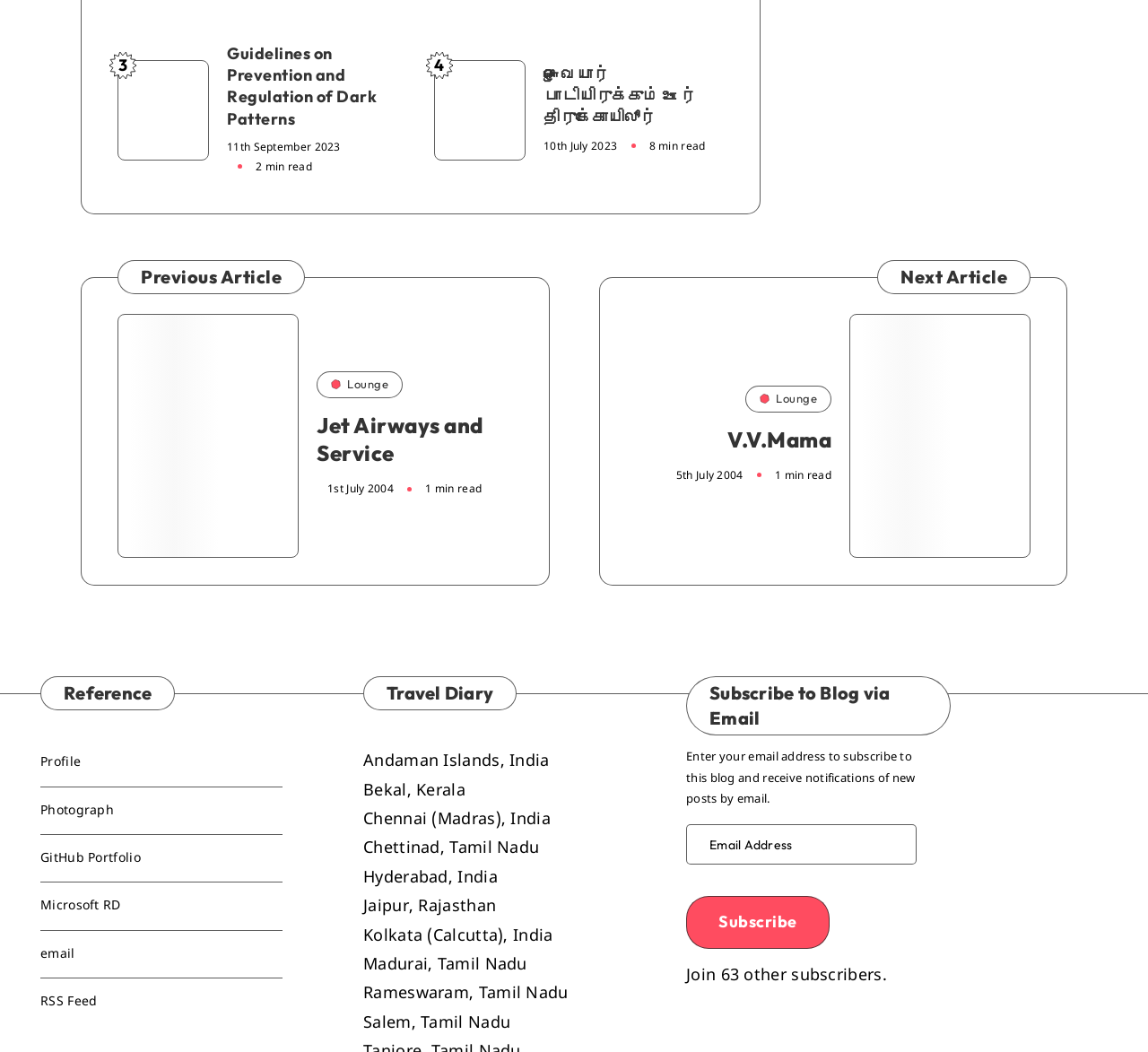Pinpoint the bounding box coordinates of the clickable element to carry out the following instruction: "Click on the link 'Amul to expand its wings to Sri Lanka'."

[0.102, 0.299, 0.26, 0.53]